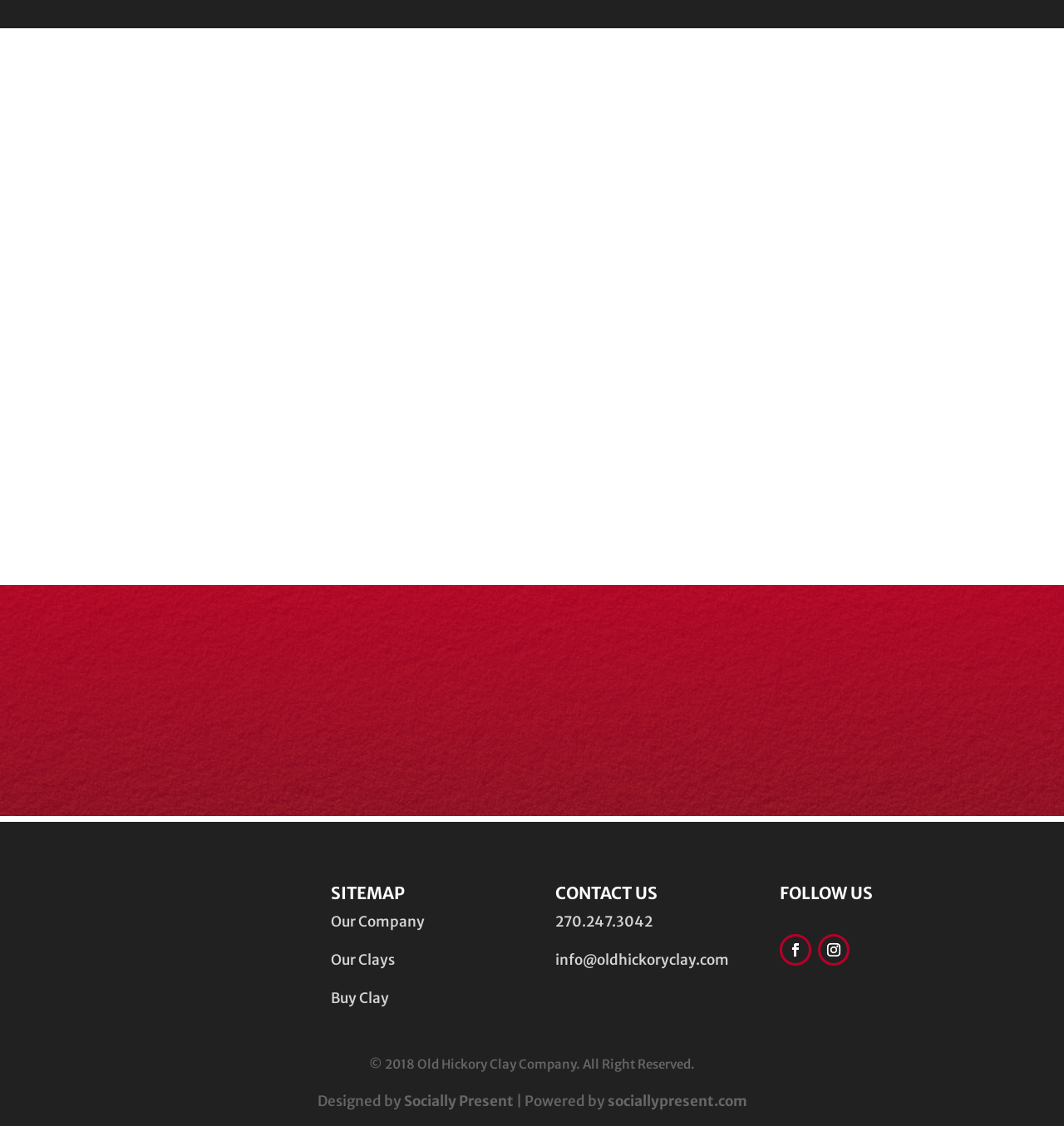Please find the bounding box coordinates for the clickable element needed to perform this instruction: "Get directions to the Kentucky office".

[0.162, 0.374, 0.275, 0.39]